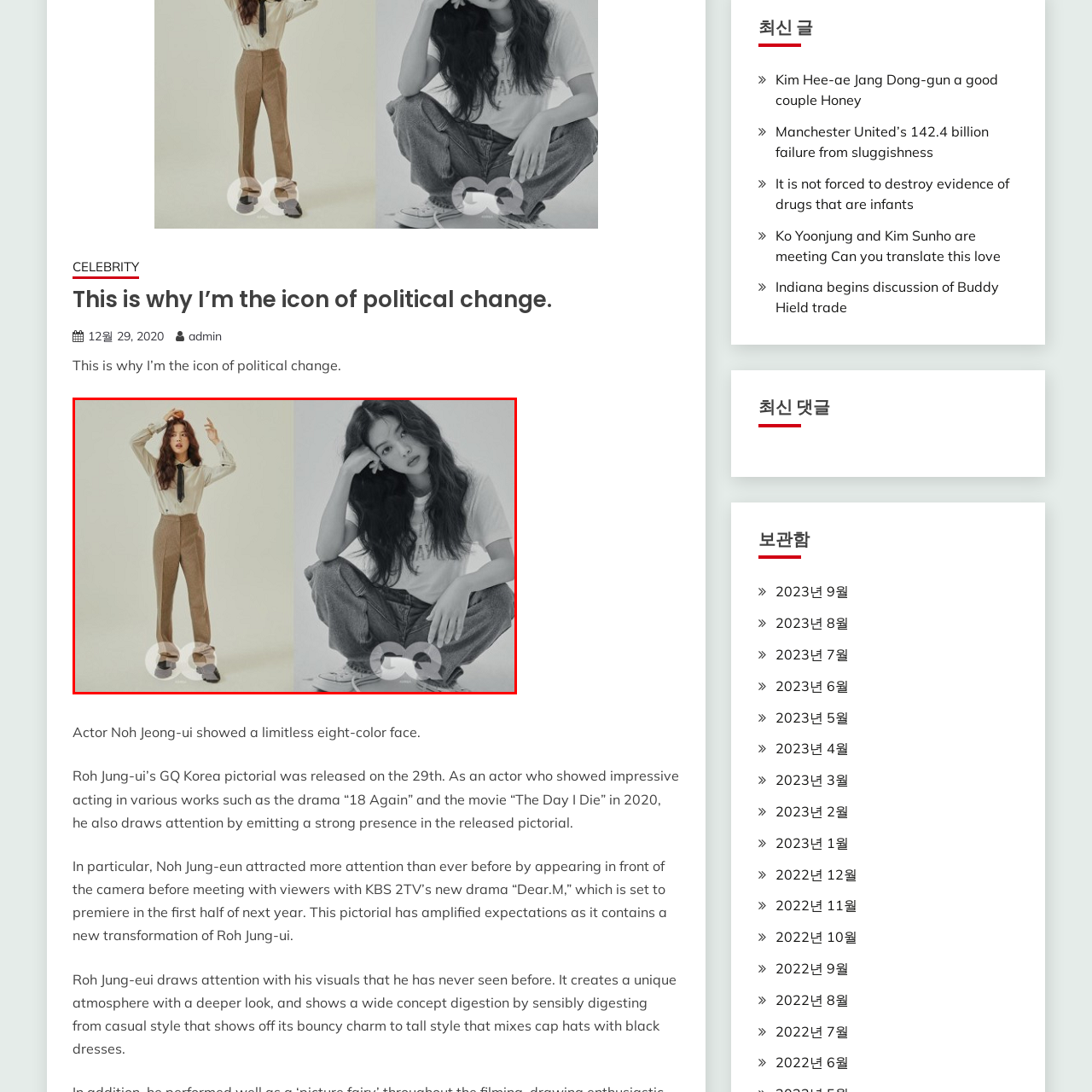What is the name of the drama Noh Jeong-ui is starring in?
Observe the image inside the red-bordered box and offer a detailed answer based on the visual details you find.

According to the caption, it is mentioned that this pictorial builds anticipation for her upcoming role in KBS 2TV’s new drama, 'Dear.M', which implies that Noh Jeong-ui is starring in this drama.